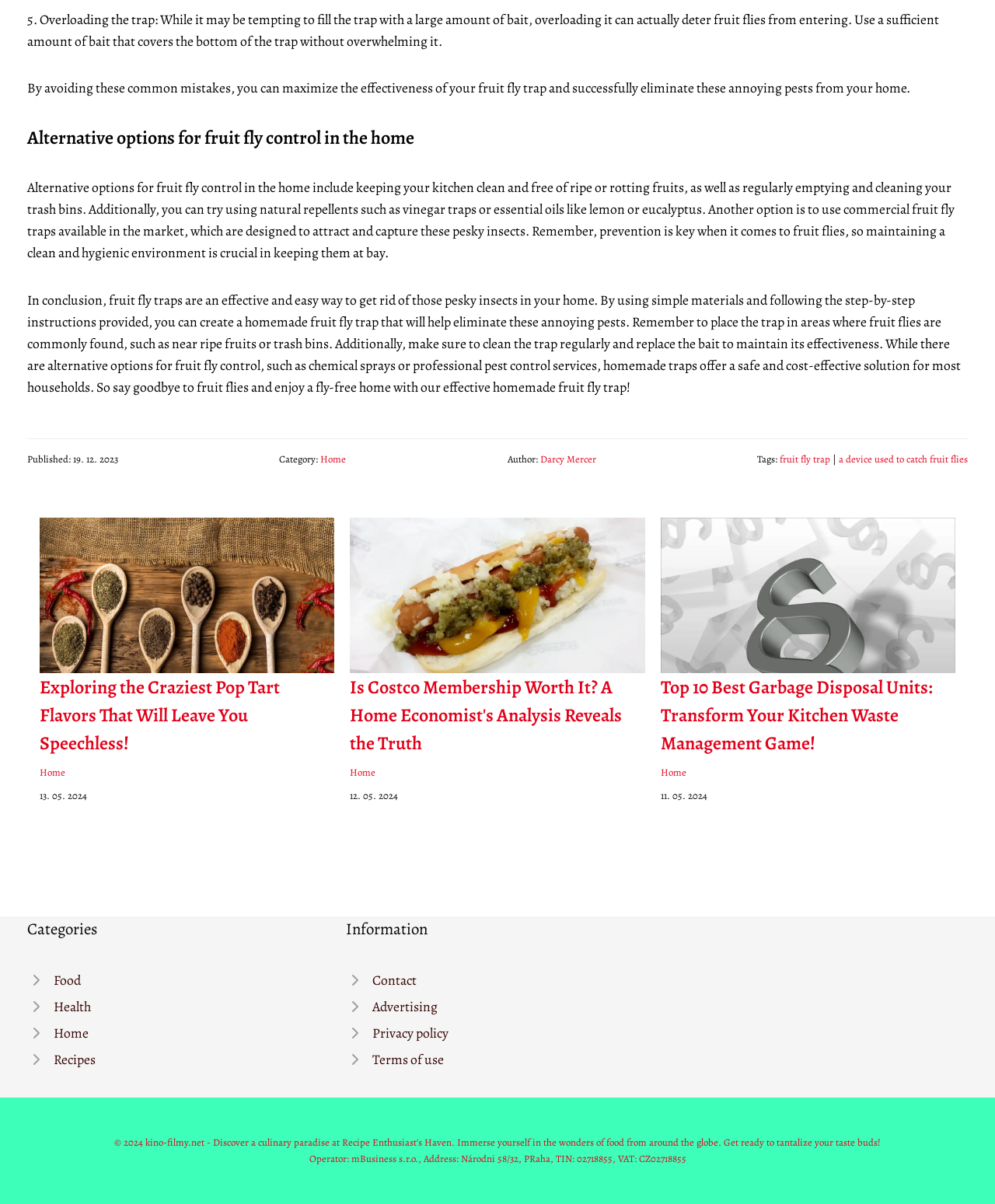Show the bounding box coordinates for the HTML element as described: "Home".

[0.664, 0.636, 0.69, 0.647]